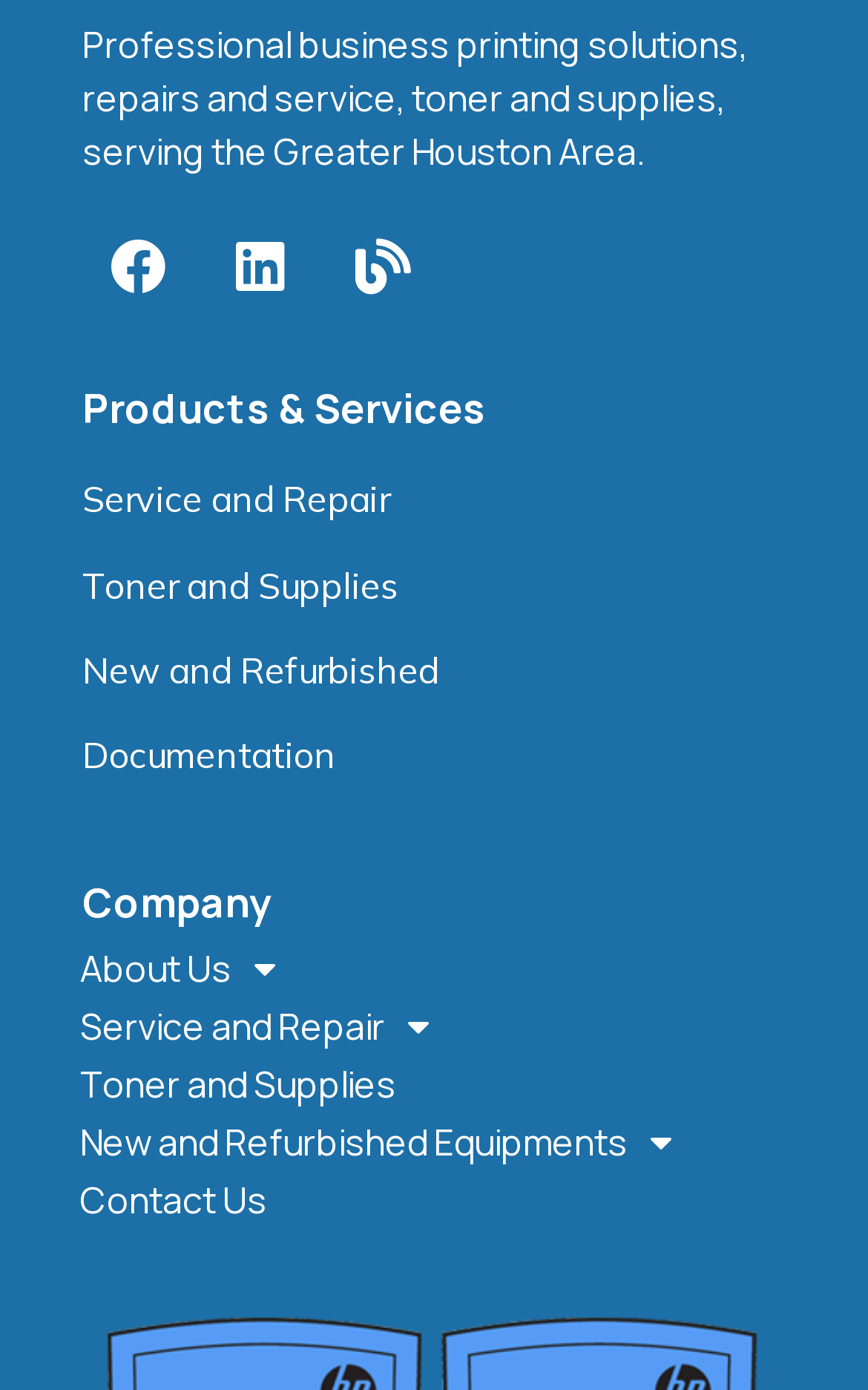Please provide the bounding box coordinates for the element that needs to be clicked to perform the following instruction: "Click the 'Sports Heads Football 2' link". The coordinates should be given as four float numbers between 0 and 1, i.e., [left, top, right, bottom].

None